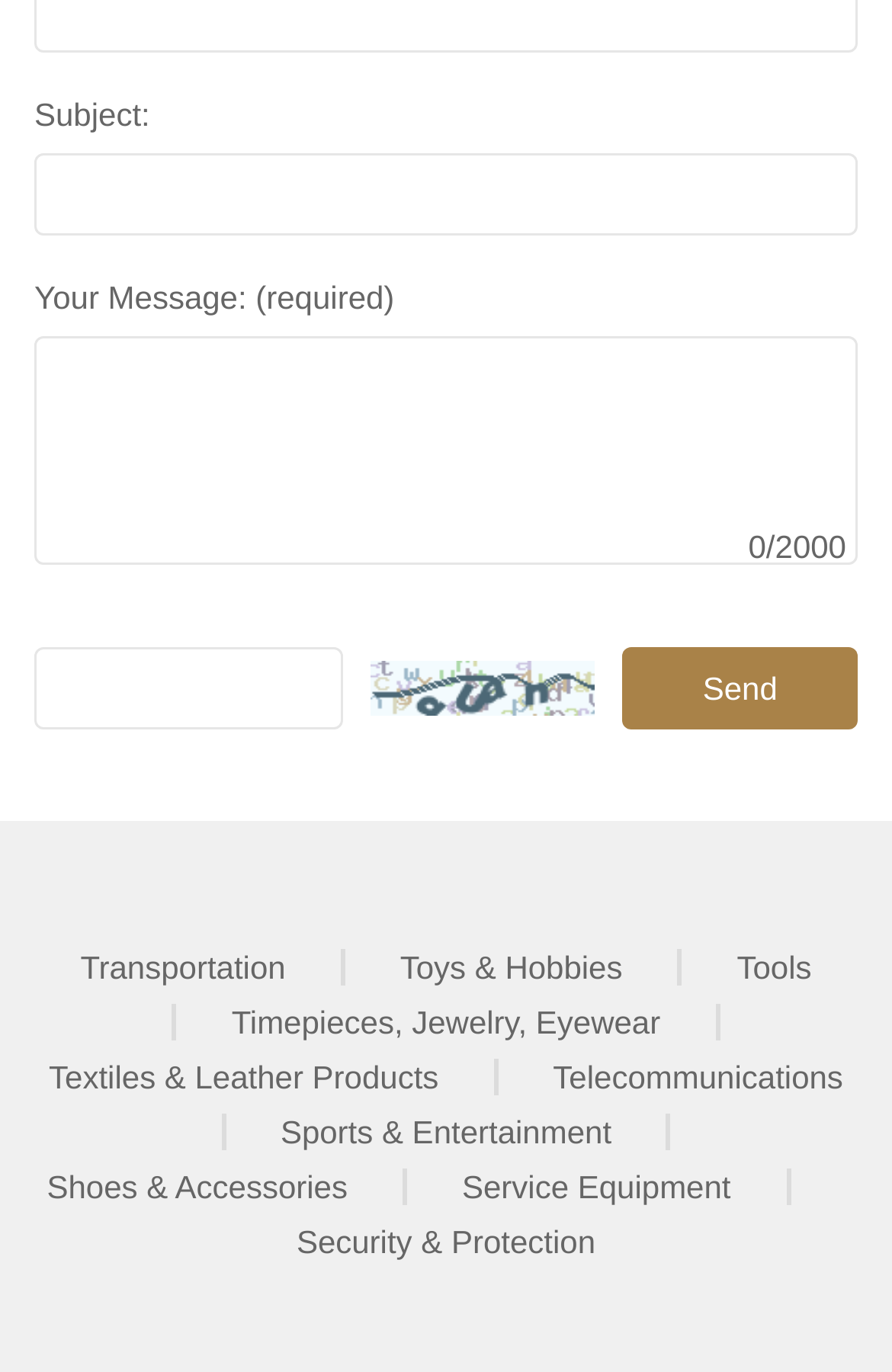Determine the bounding box coordinates in the format (top-left x, top-left y, bottom-right x, bottom-right y). Ensure all values are floating point numbers between 0 and 1. Identify the bounding box of the UI element described by: Terms of Use

None